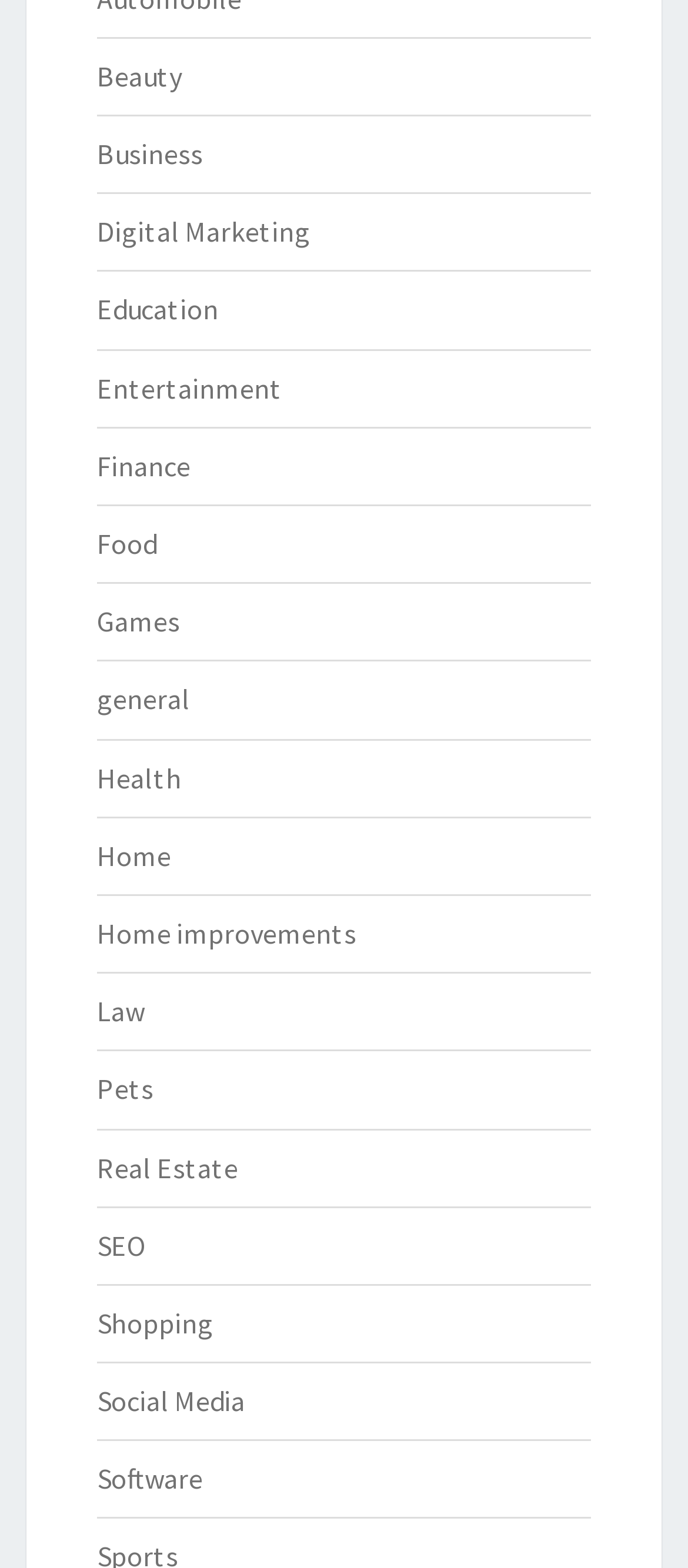Answer the following in one word or a short phrase: 
How many categories start with the letter 'H'?

2